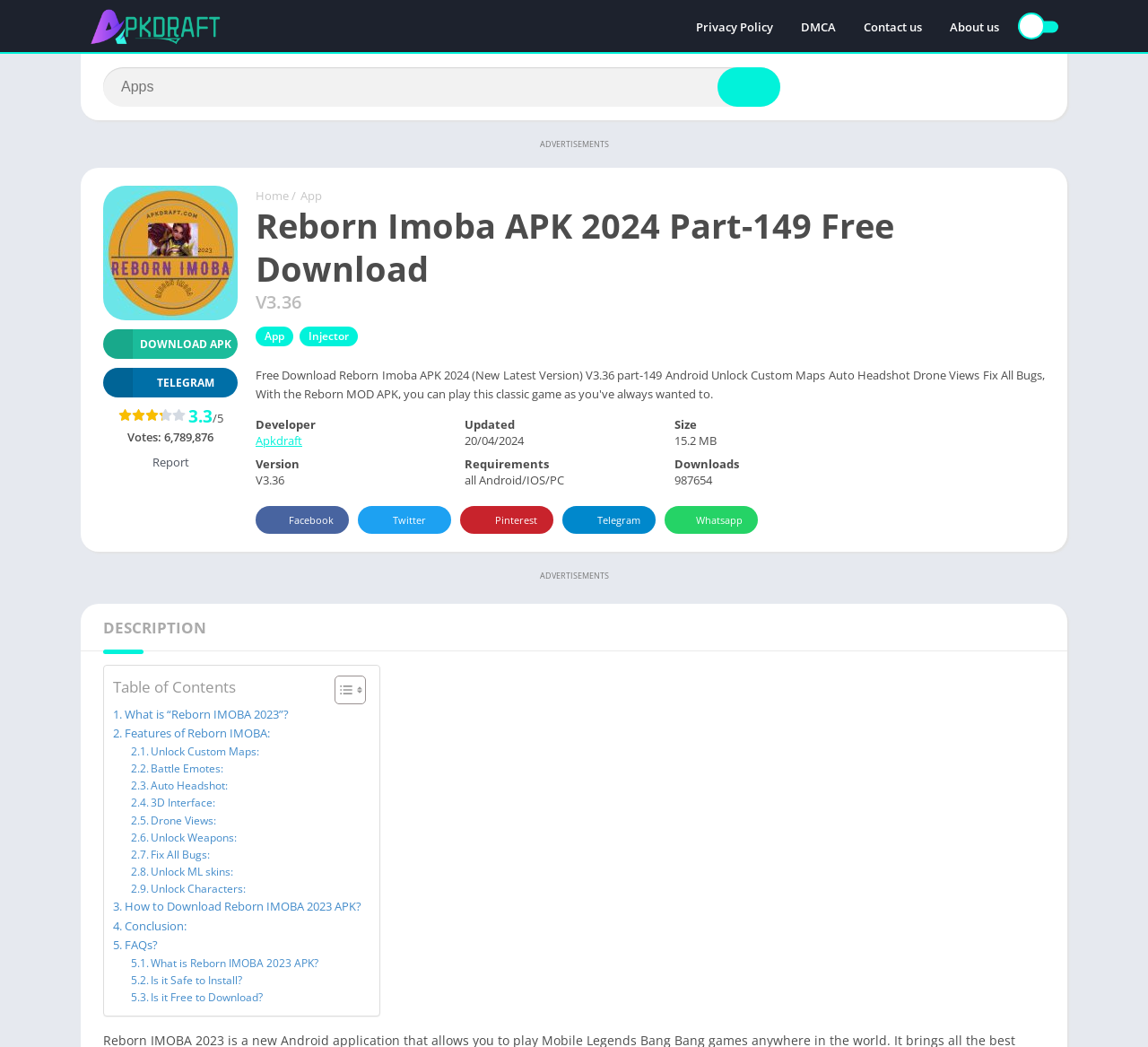Find the bounding box coordinates for the area you need to click to carry out the instruction: "Visit the Telegram page". The coordinates should be four float numbers between 0 and 1, indicated as [left, top, right, bottom].

[0.09, 0.351, 0.207, 0.38]